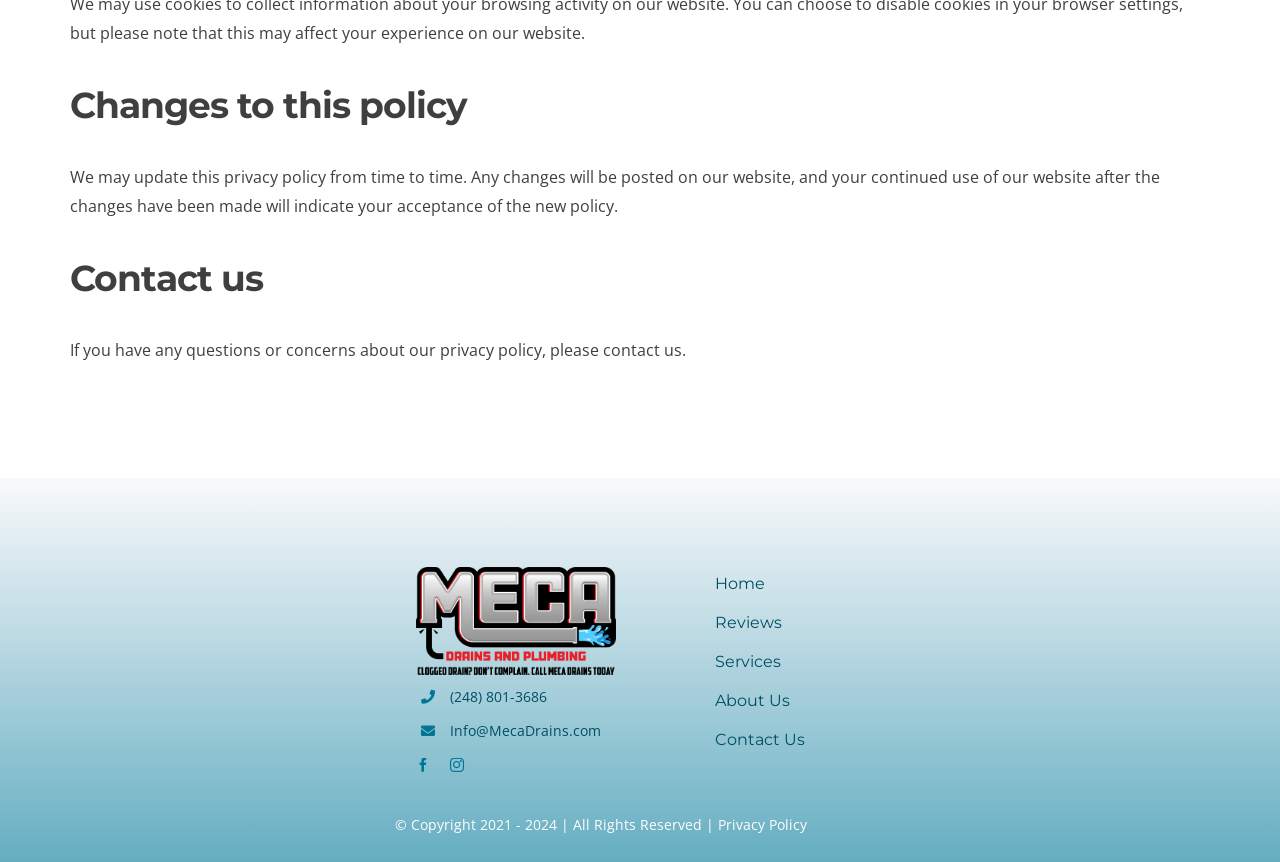Please study the image and answer the question comprehensively:
What is the phone number to contact the company?

I found the phone number by looking at the link element '(248) 801-3686' which is located below the 'Contact us' heading.